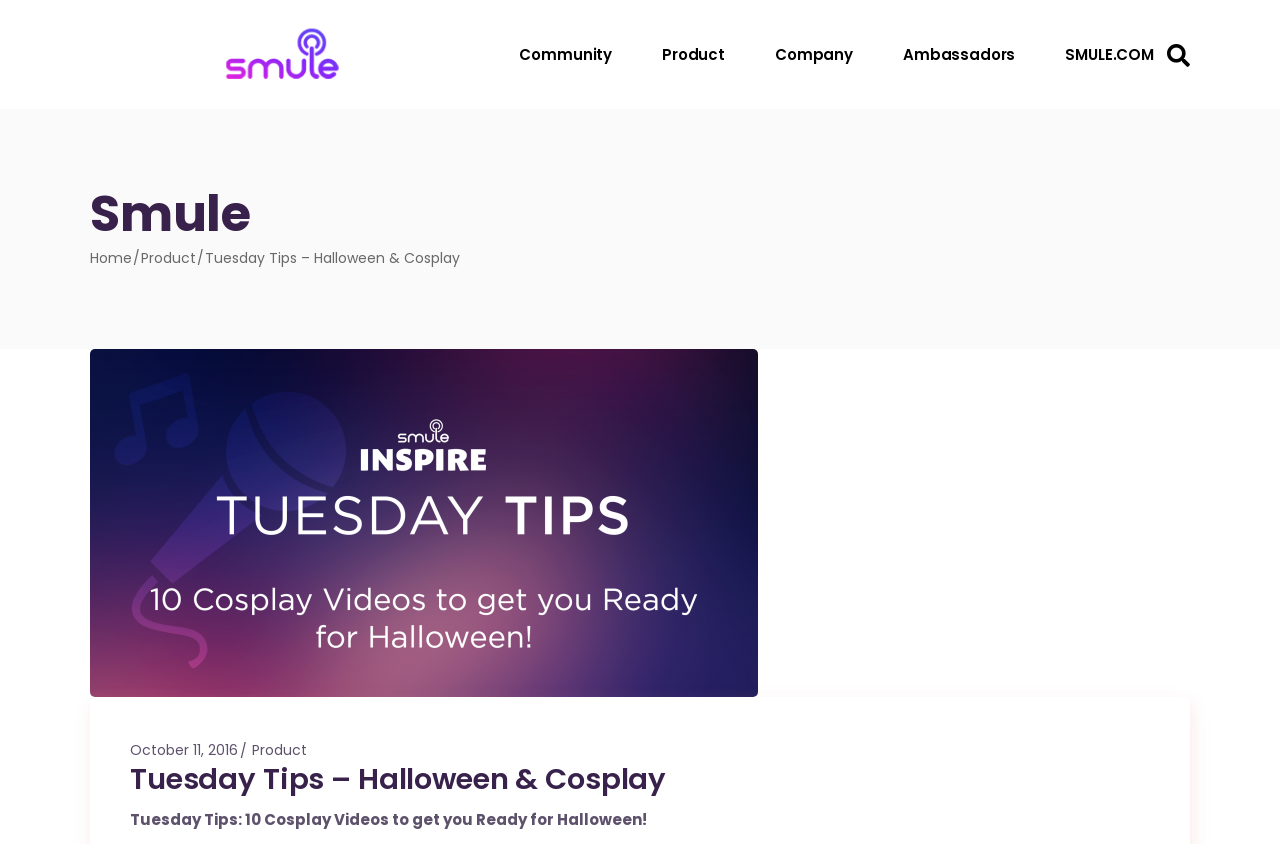Identify the bounding box coordinates of the specific part of the webpage to click to complete this instruction: "Click on the About us link".

None